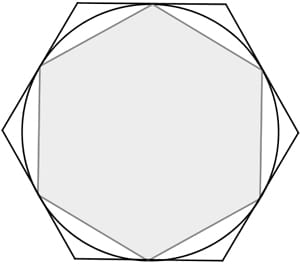Offer a comprehensive description of the image.

The image illustrates a regular hexagon, inscribed within and circumscribed outside a circle, a geometric representation that plays a pivotal role in the historical calculation of Pi (π). This visual is directly associated with the ancient Greek mathematician Archimedes’ method for approximating Pi, where he utilized the properties of polygons to derive increasingly accurate values for this mathematical constant. The hexagon at the center of the image showcases its six equal sides and angles, while the two concentric circles highlight the relationship between the circle’s circumference and the hexagon’s dimensions. This foundational approach laid the groundwork for further advancements in understanding Pi through polygons with more sides.